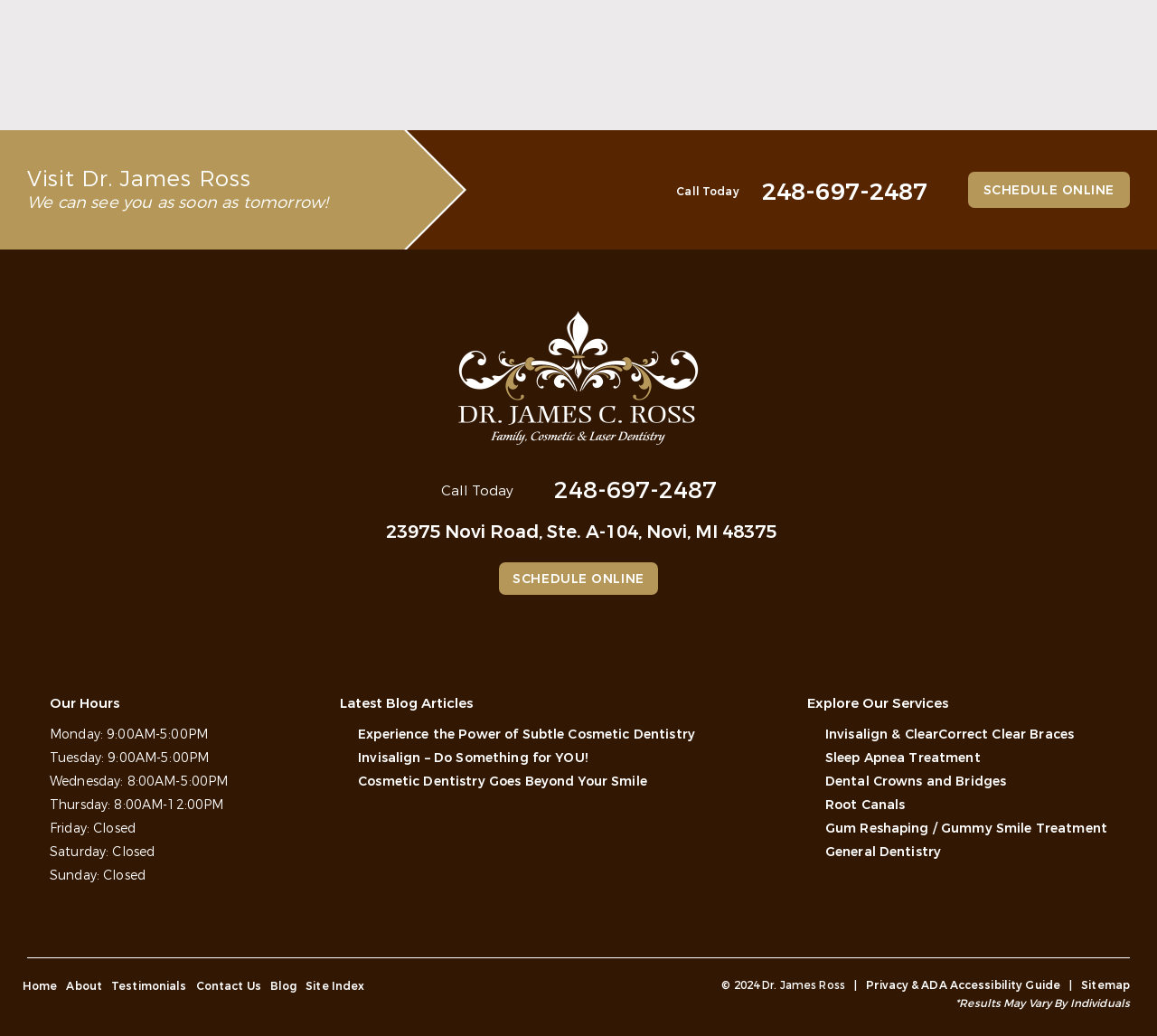What is the name of the blog post about cosmetic dentistry?
Answer with a single word or phrase, using the screenshot for reference.

Cosmetic Dentistry Goes Beyond Your Smile